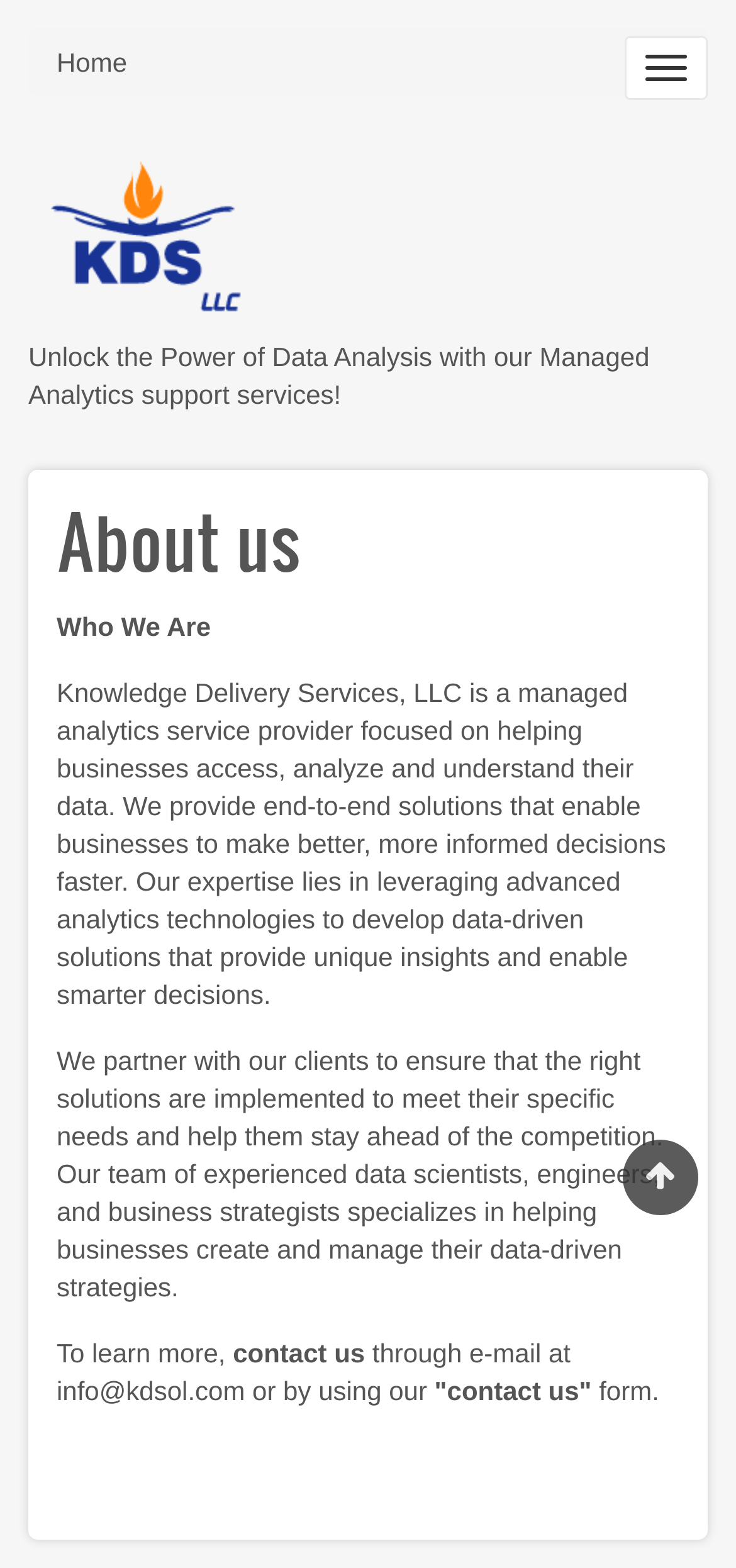Please mark the clickable region by giving the bounding box coordinates needed to complete this instruction: "Read more about 'About us'".

[0.077, 0.317, 0.923, 0.374]